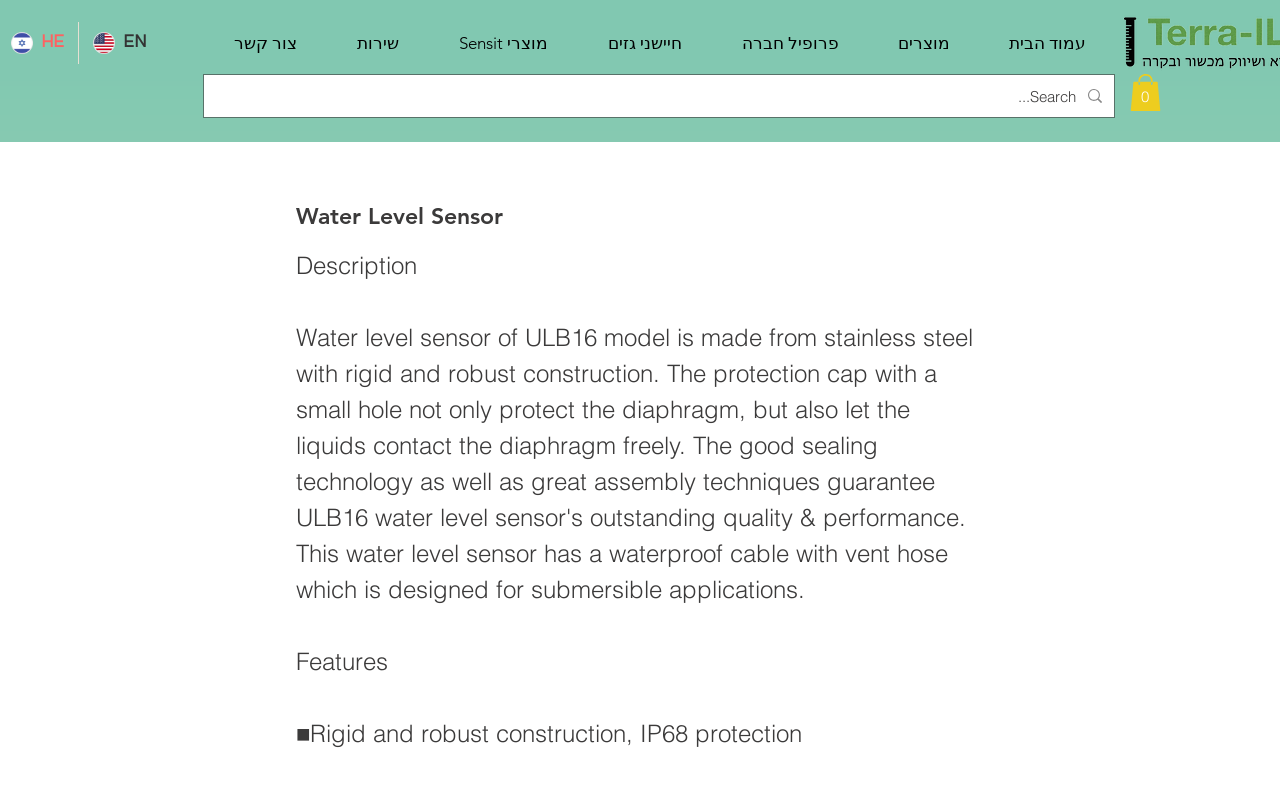How many navigation links are there?
Please give a well-detailed answer to the question.

I counted the number of links in the navigation section, which are 'צור קשר', 'שירות', 'Sensit מוצרי', 'חיישני גזים', 'פרופיל חברה', 'מוצרים', and 'עמוד הבית', totaling 7 links.